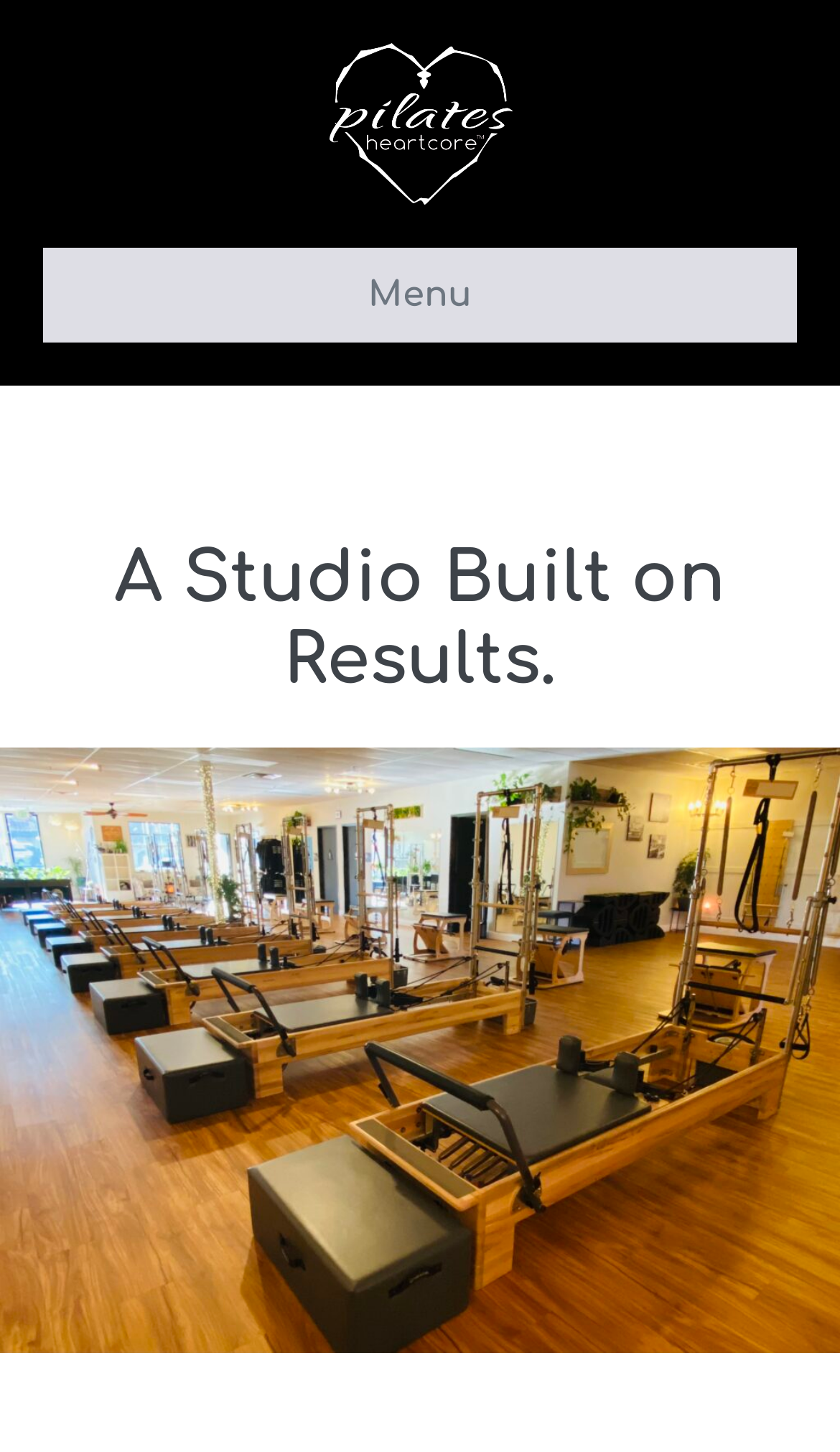Find the bounding box coordinates for the HTML element described in this sentence: "Menu". Provide the coordinates as four float numbers between 0 and 1, in the format [left, top, right, bottom].

[0.051, 0.17, 0.949, 0.235]